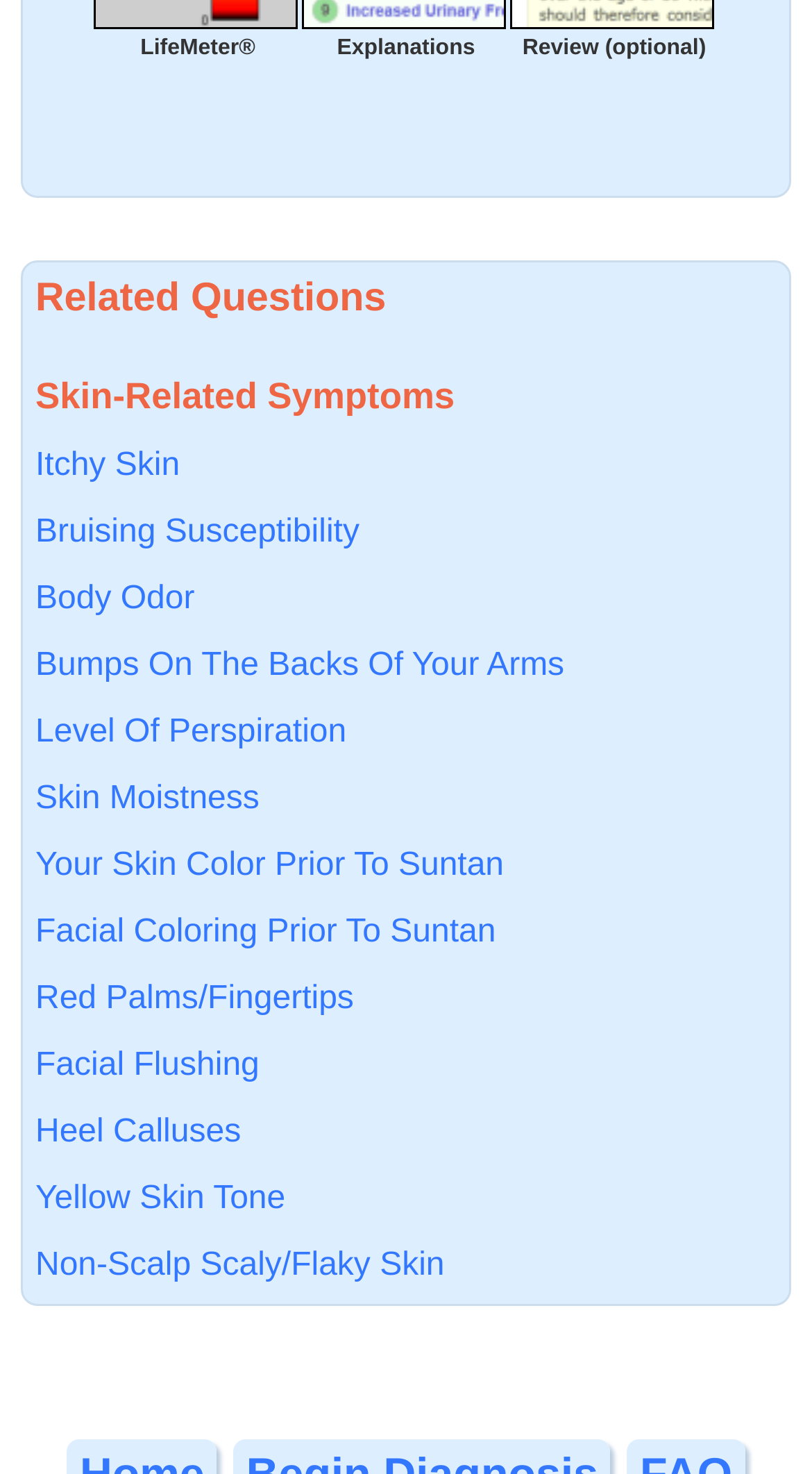With reference to the screenshot, provide a detailed response to the question below:
What is the name of the website?

The name of the website can be found at the top of the webpage, where it says 'LifeMeter®' in a static text element.